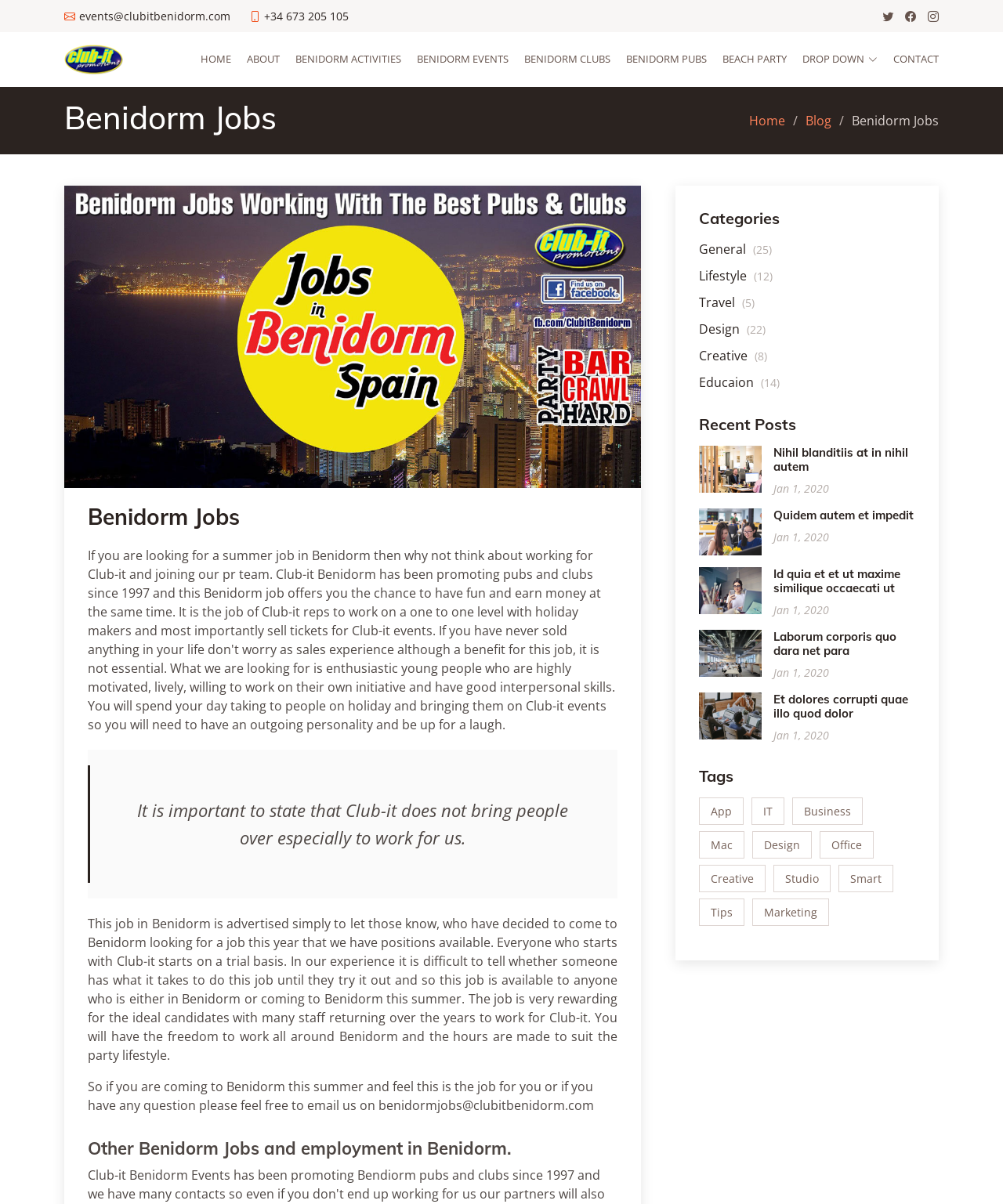Please specify the bounding box coordinates for the clickable region that will help you carry out the instruction: "Read the 'Nihil blanditiis at in nihil autem' post".

[0.771, 0.37, 0.905, 0.394]